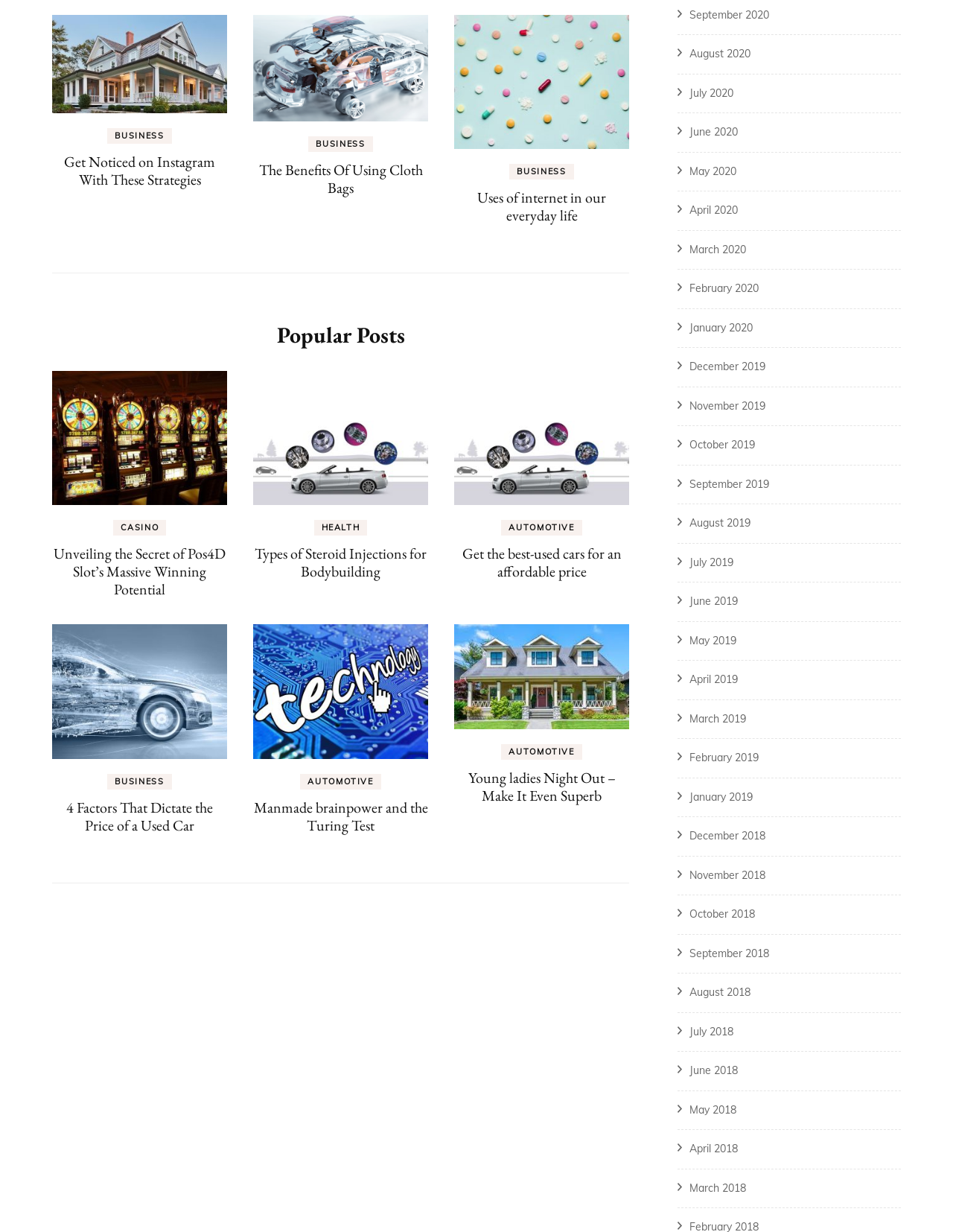What is the category of the article with the heading 'Uses of internet in our everyday life'?
Look at the screenshot and give a one-word or phrase answer.

BUSINESS